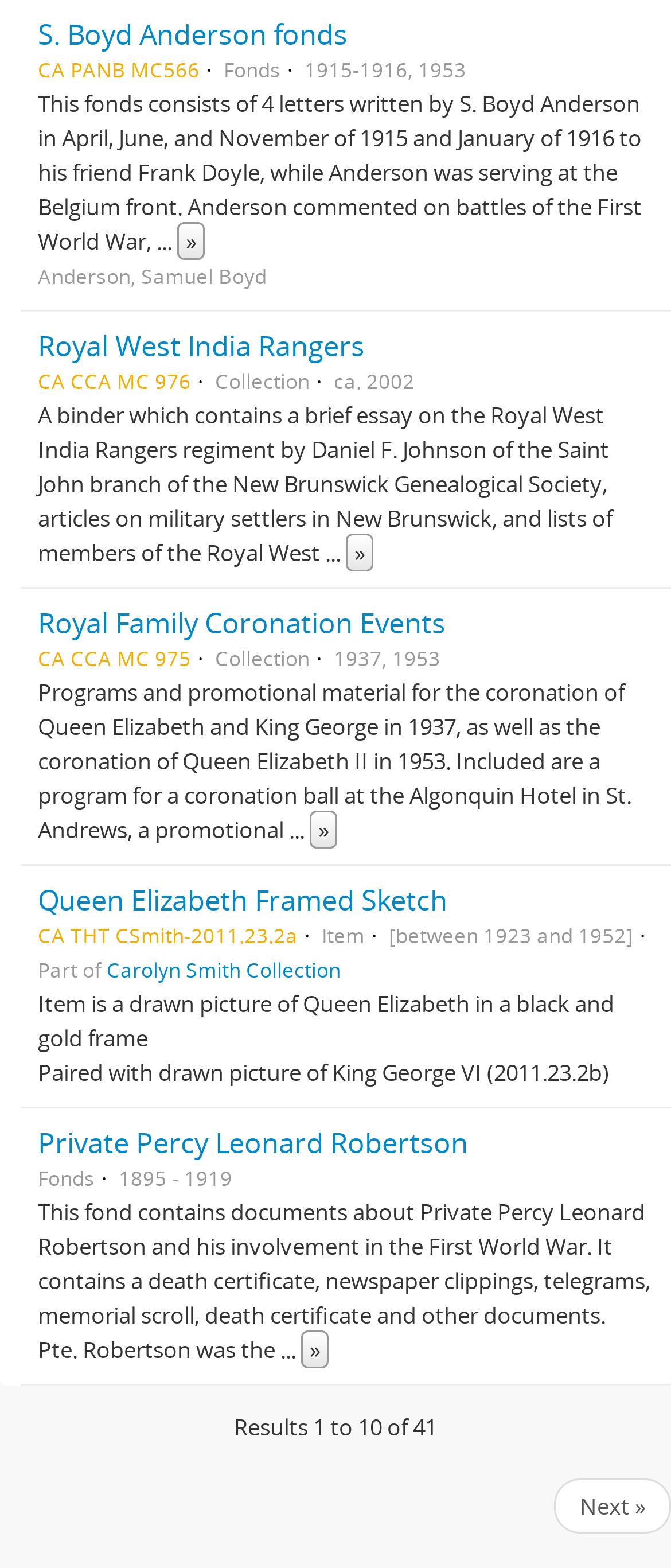What is the item of Queen Elizabeth Framed Sketch?
Answer the question with a detailed and thorough explanation.

The item of Queen Elizabeth Framed Sketch is CA THT CSmith-2011.23.2a, which is mentioned in the fourth article section.